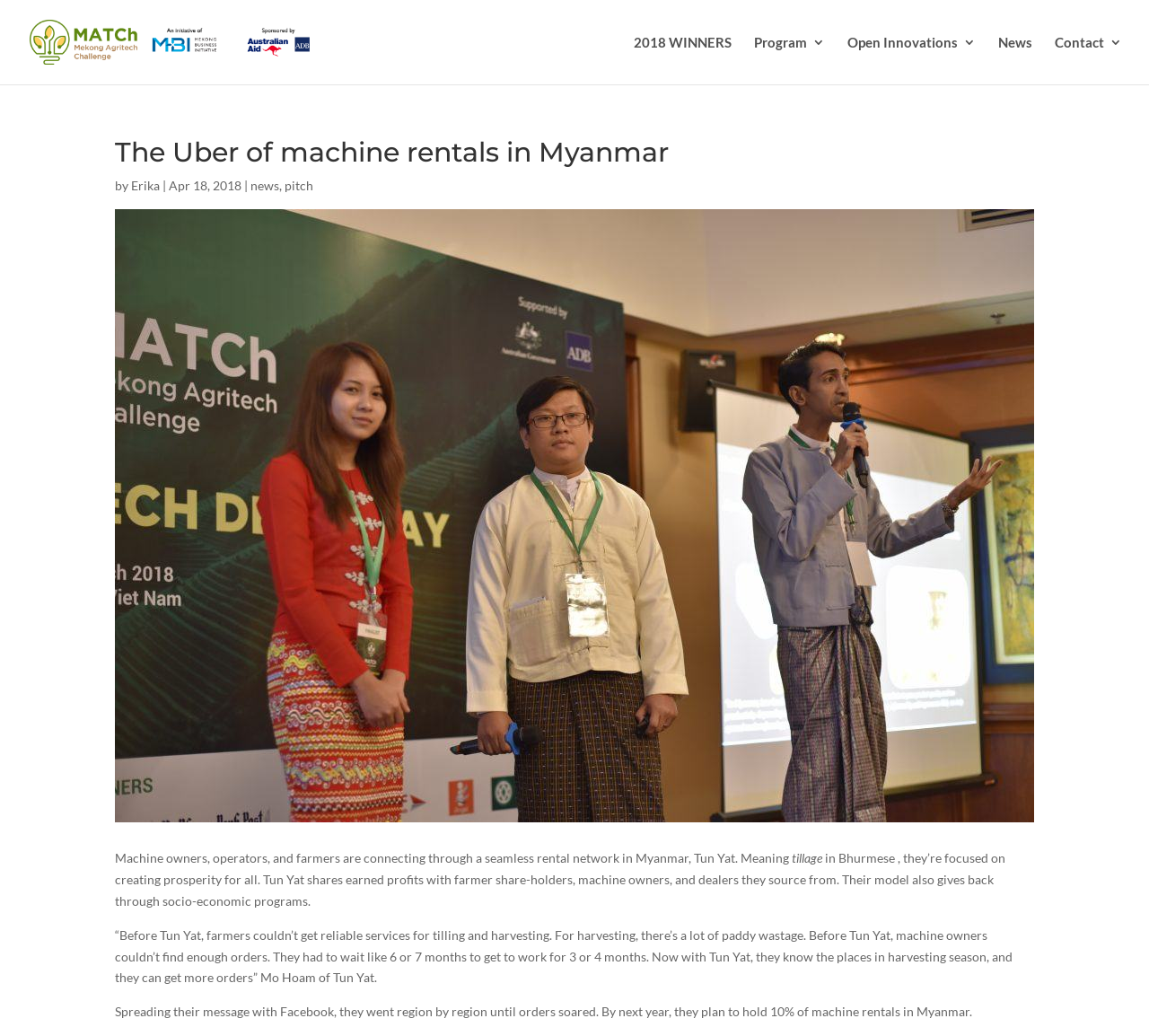What is the name of the company?
Using the visual information, answer the question in a single word or phrase.

Tun Yat